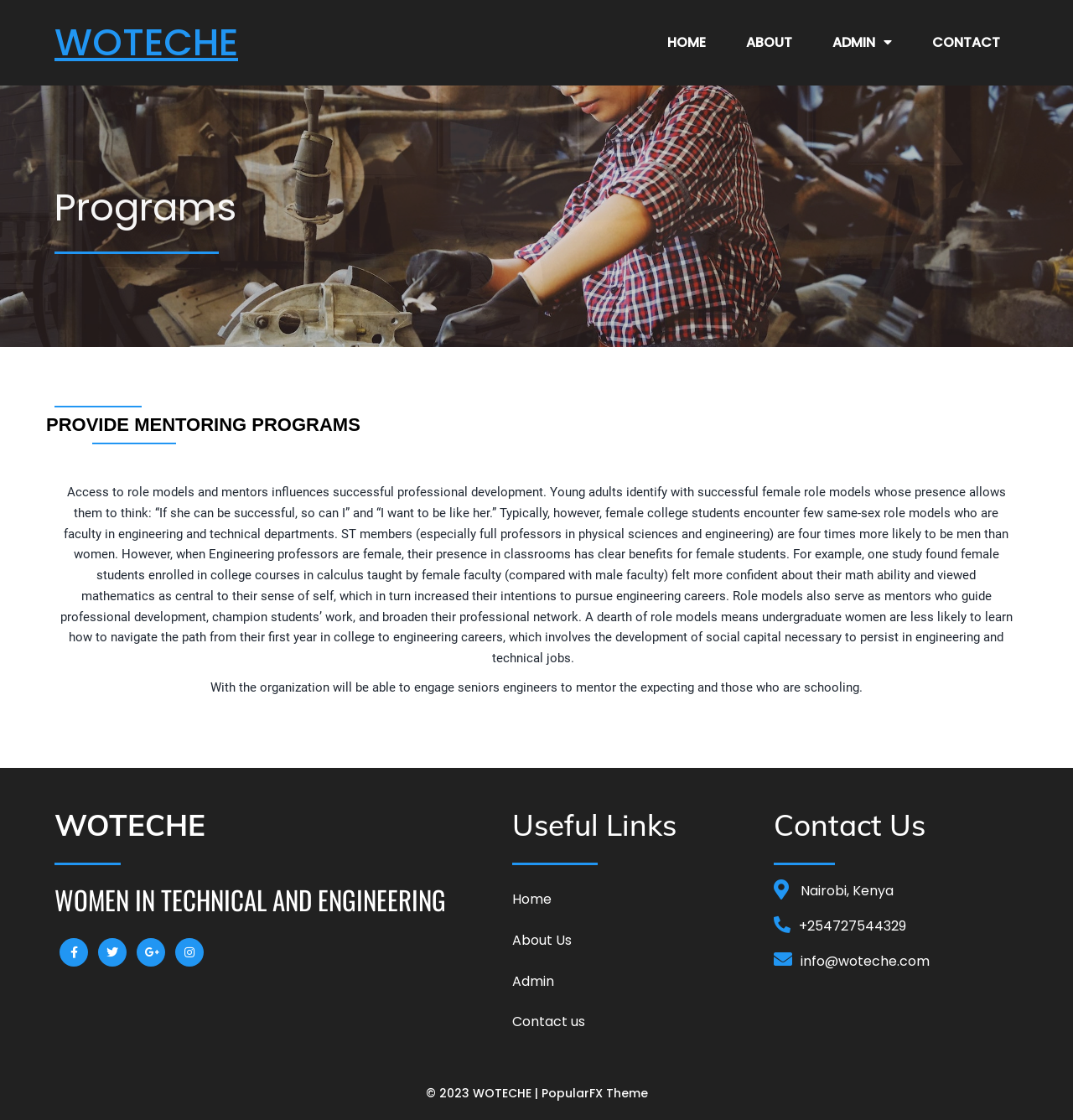How can seniors engineers engage with the organization?
Look at the image and provide a detailed response to the question.

The webpage mentions that with the organization, seniors engineers will be able to engage with expecting and schooling students, implying that they will mentor them.